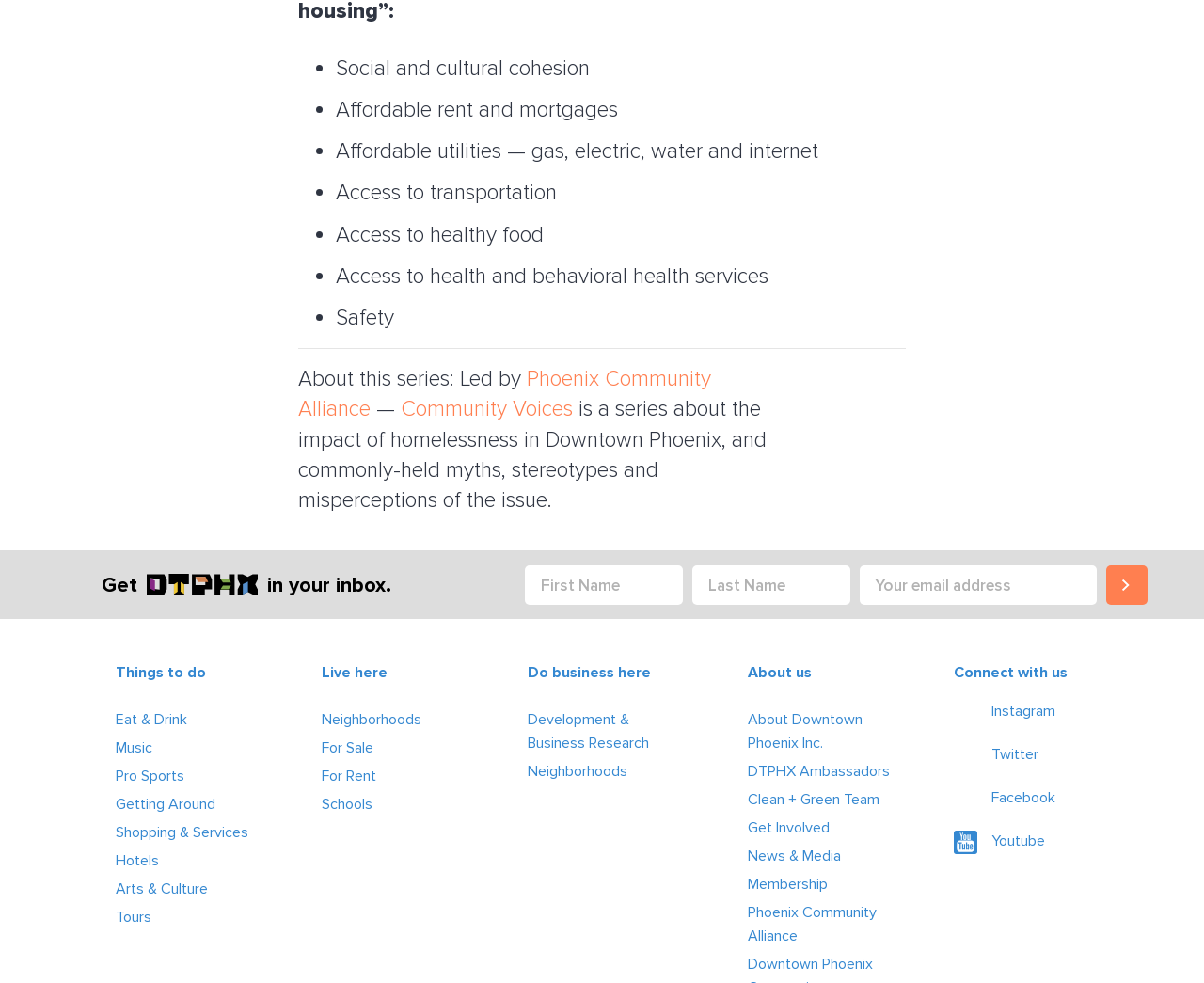Determine the bounding box coordinates of the clickable element to achieve the following action: 'Follow Downtown Phoenix on Instagram'. Provide the coordinates as four float values between 0 and 1, formatted as [left, top, right, bottom].

[0.792, 0.712, 0.926, 0.737]